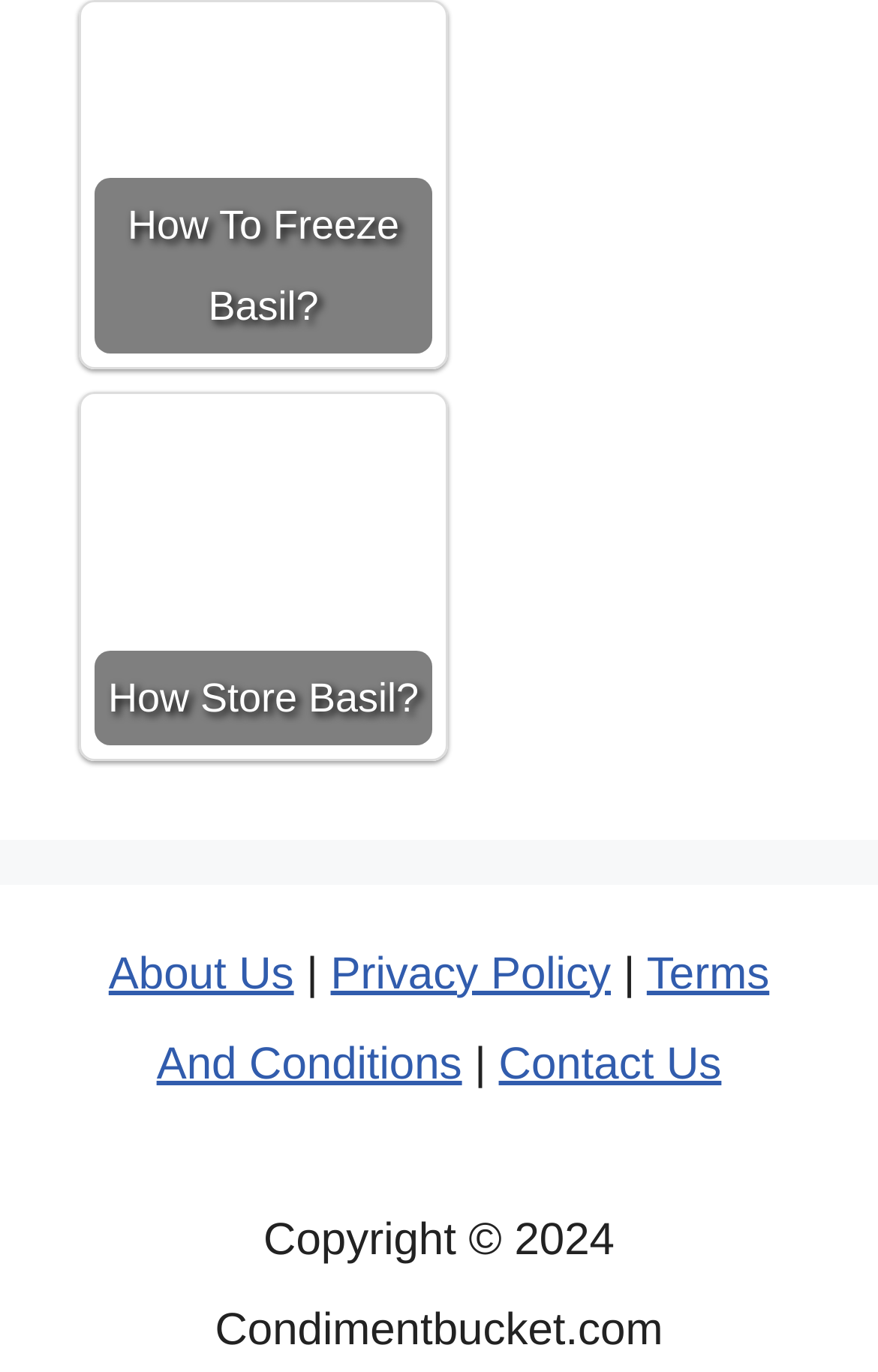Please determine the bounding box coordinates, formatted as (top-left x, top-left y, bottom-right x, bottom-right y), with all values as floating point numbers between 0 and 1. Identify the bounding box of the region described as: Terms And Conditions

[0.178, 0.692, 0.876, 0.794]